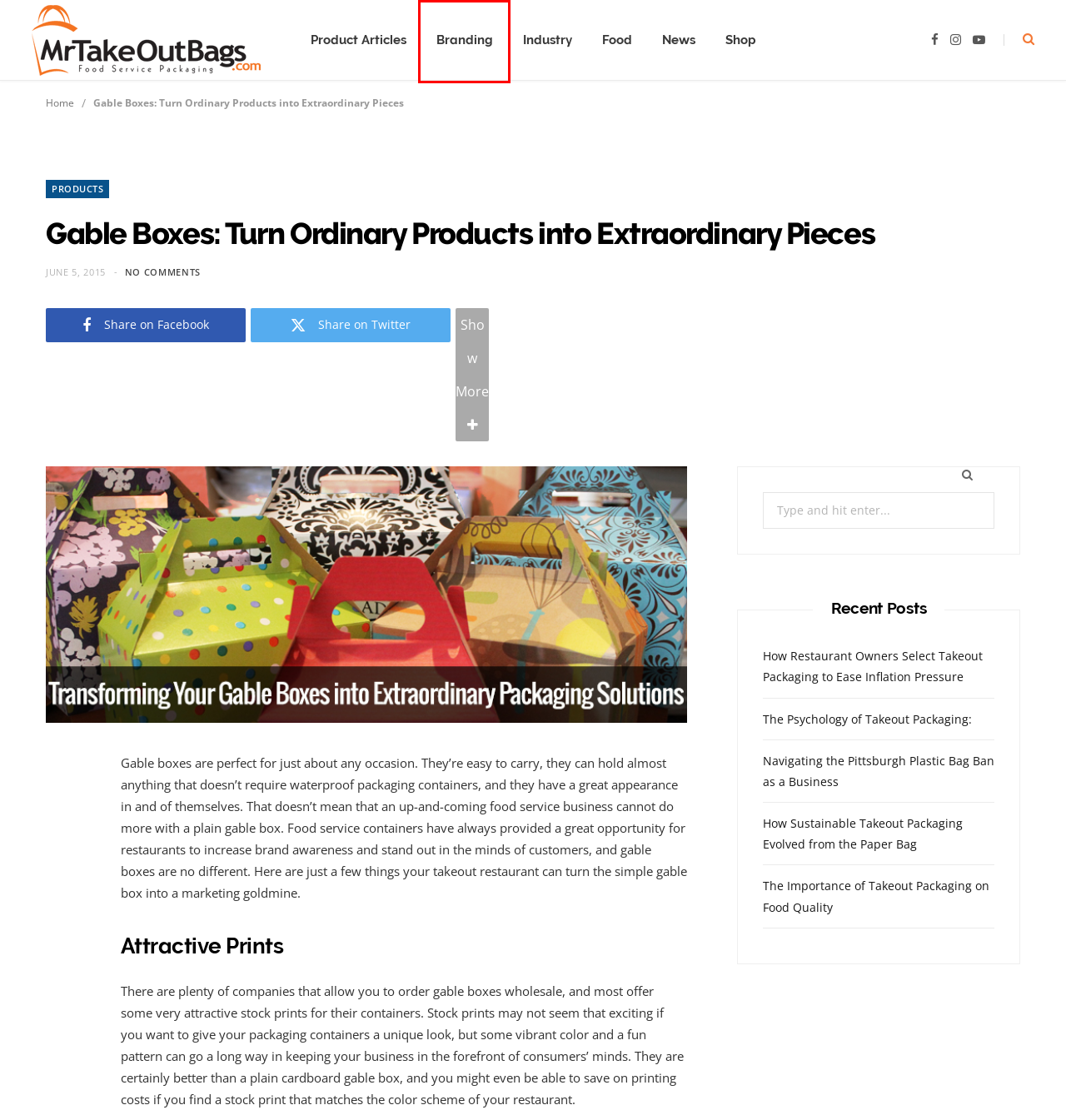Inspect the screenshot of a webpage with a red rectangle bounding box. Identify the webpage description that best corresponds to the new webpage after clicking the element inside the bounding box. Here are the candidates:
A. MrTakeOutBags - Wholesale Foodservice Packaging
B. Navigating the Pittsburgh Plastic Bag Ban as a Business
C. Products Archives - MrTakeOutBags
D. Food Archives - MrTakeOutBags
E. Industry Archives - MrTakeOutBags
F. Branding Archives - MrTakeOutBags
G. The Psychology of Takeout Packaging:
H. News Archives - MrTakeOutBags

F